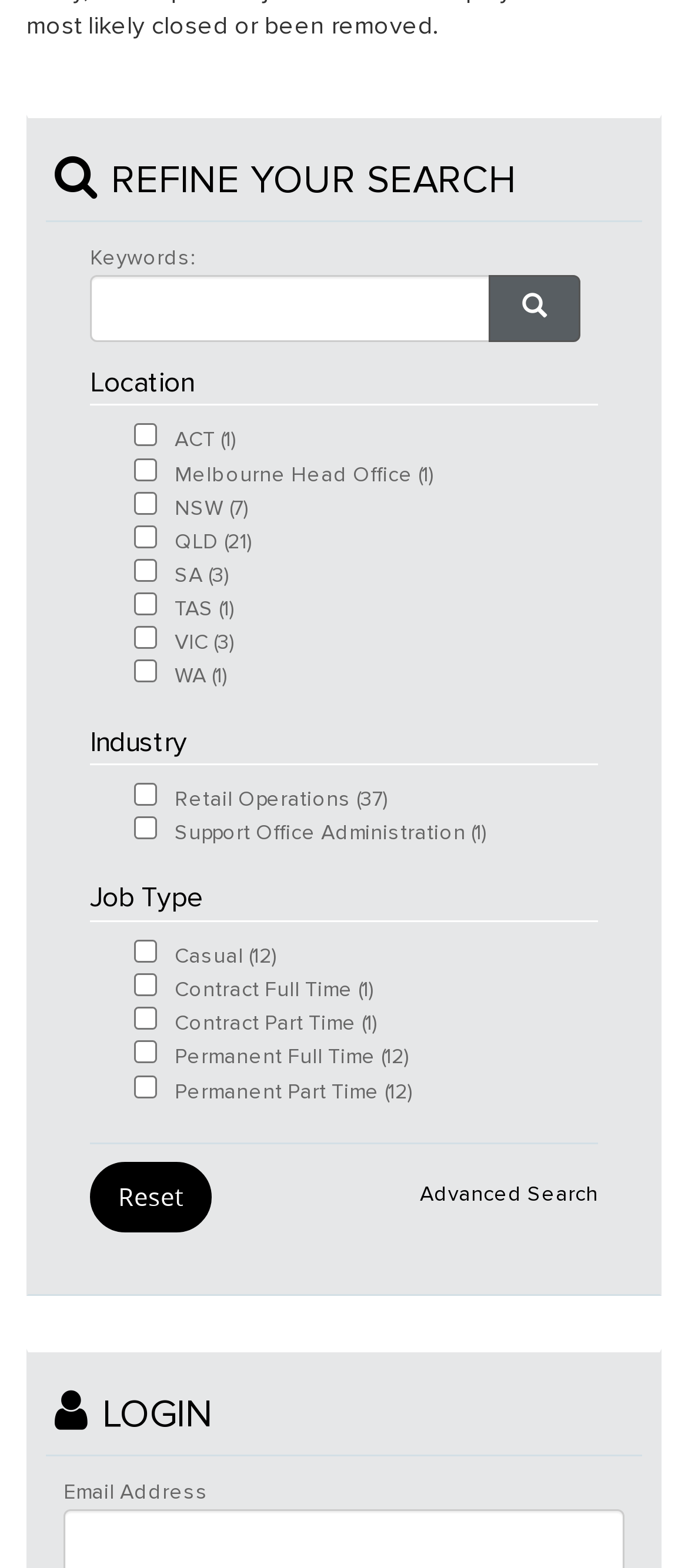Locate the UI element described as follows: "name="in_skills"". Return the bounding box coordinates as four float numbers between 0 and 1 in the order [left, top, right, bottom].

[0.131, 0.048, 0.713, 0.091]